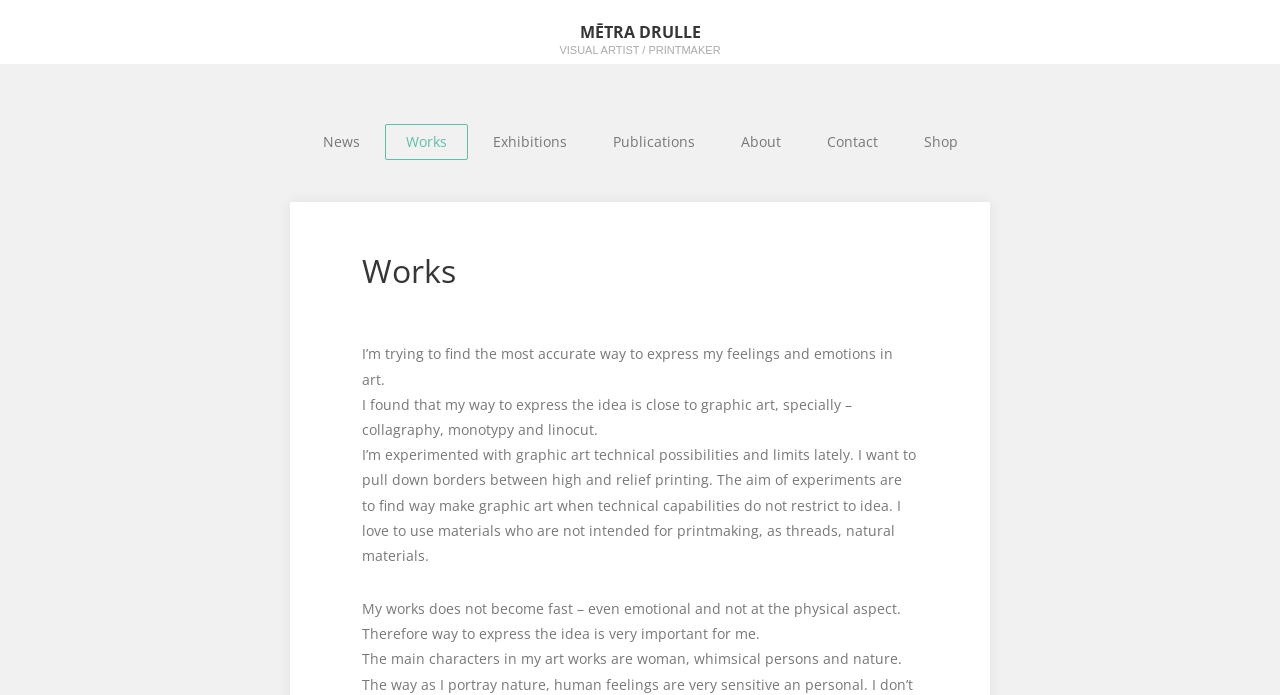Please mark the clickable region by giving the bounding box coordinates needed to complete this instruction: "Go to the exhibitions page".

[0.798, 0.006, 0.815, 0.052]